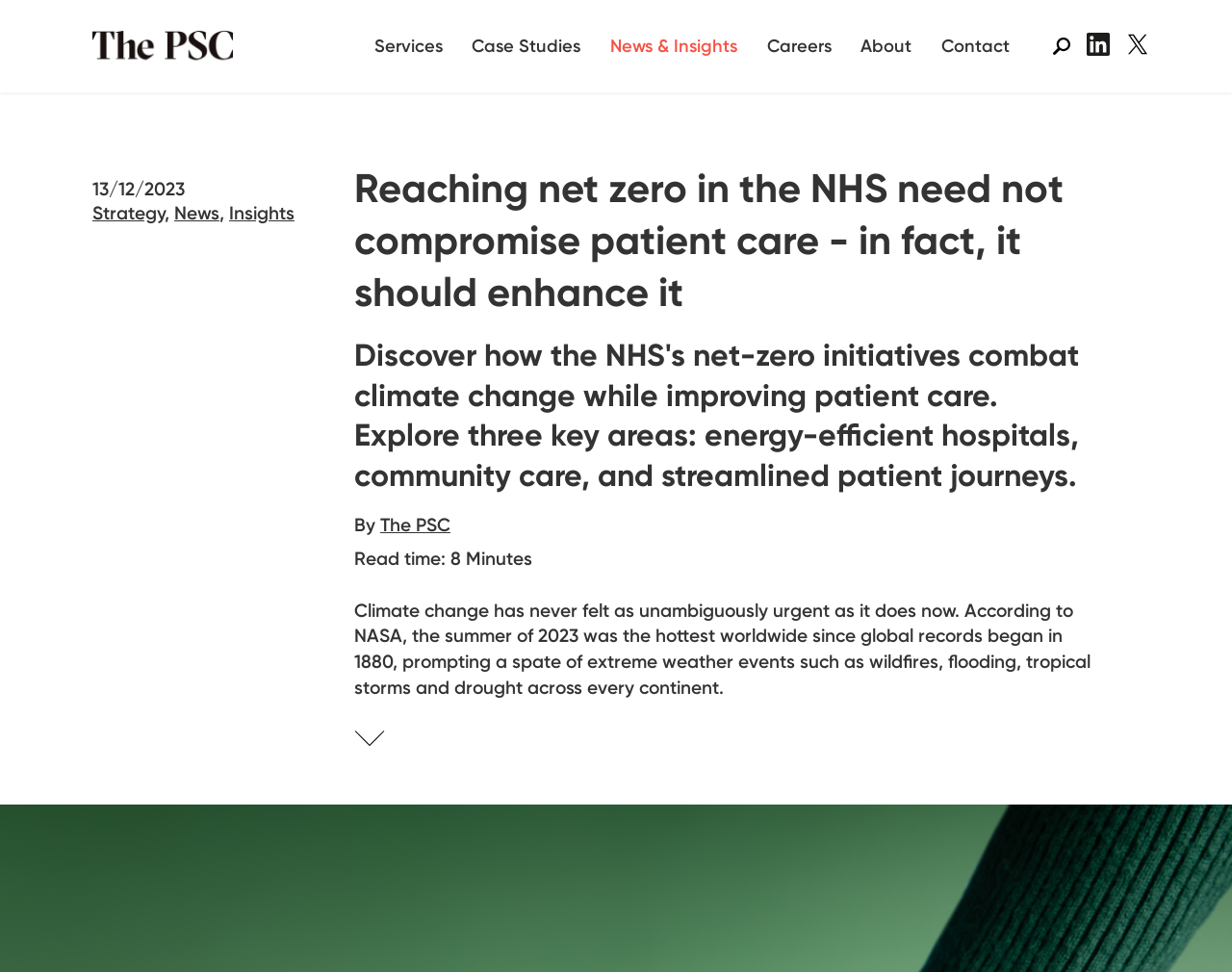Can you find the bounding box coordinates for the UI element given this description: "News & Insights"? Provide the coordinates as four float numbers between 0 and 1: [left, top, right, bottom].

[0.477, 0.0, 0.599, 0.095]